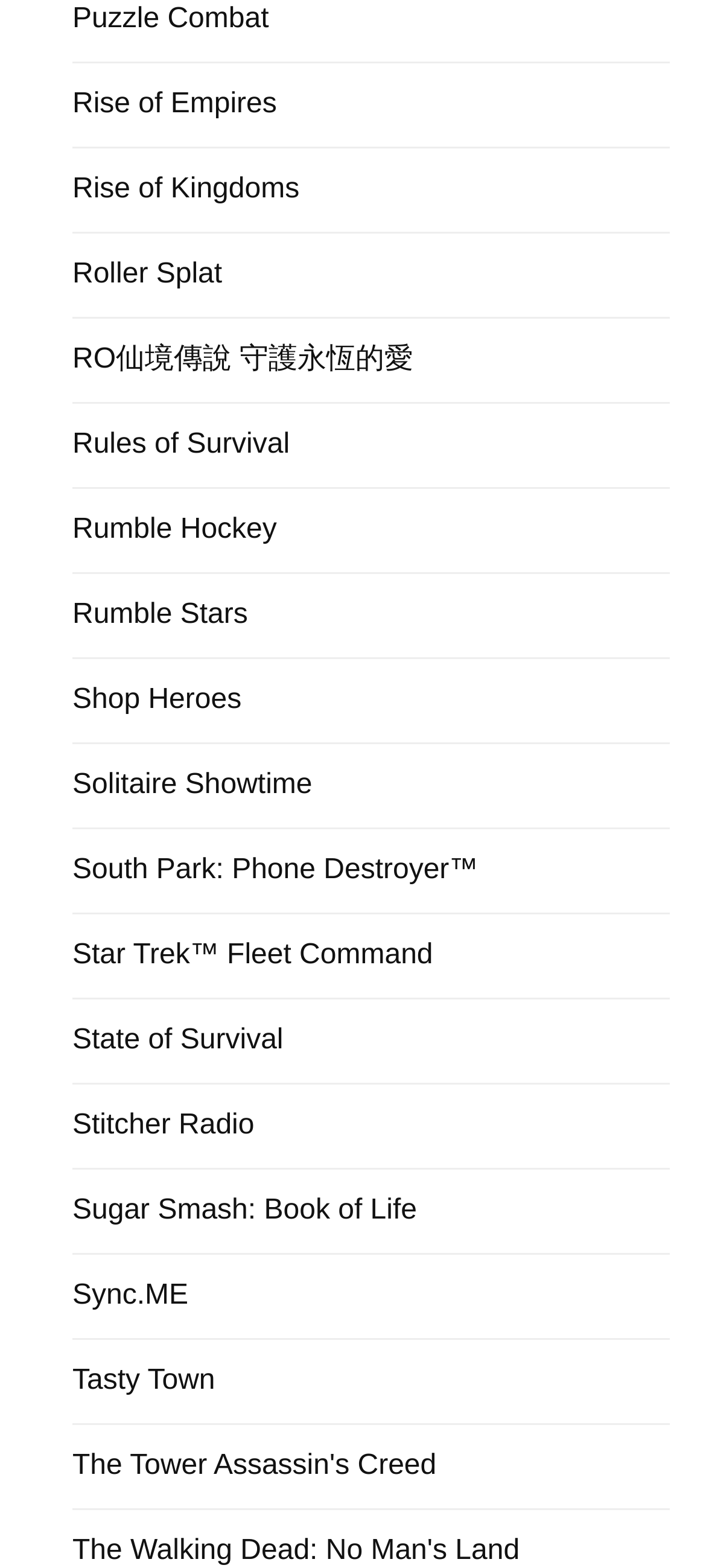What is the first game listed?
From the screenshot, supply a one-word or short-phrase answer.

Puzzle Combat